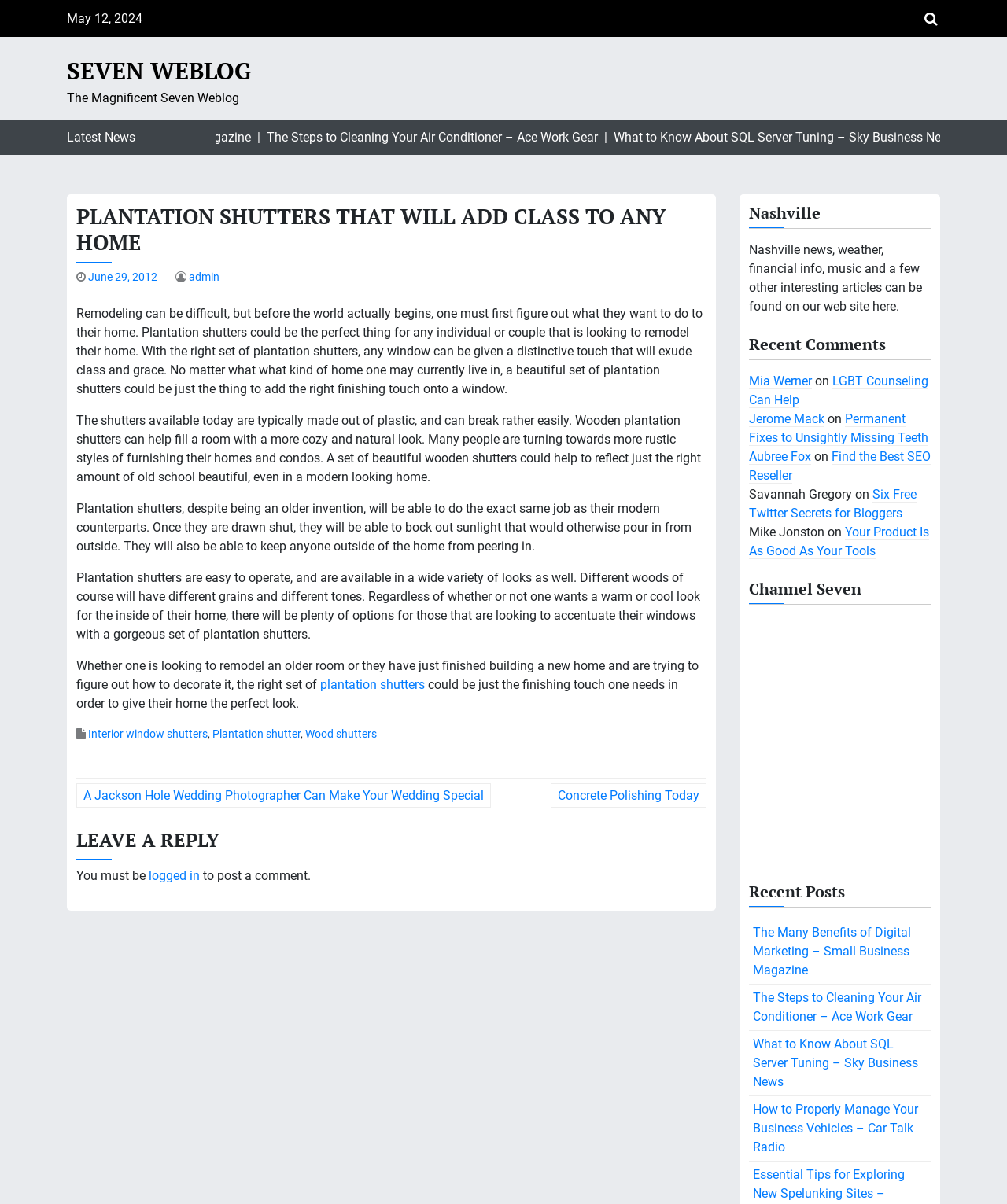What is the name of the weblog?
Based on the image, give a one-word or short phrase answer.

Seven Weblog